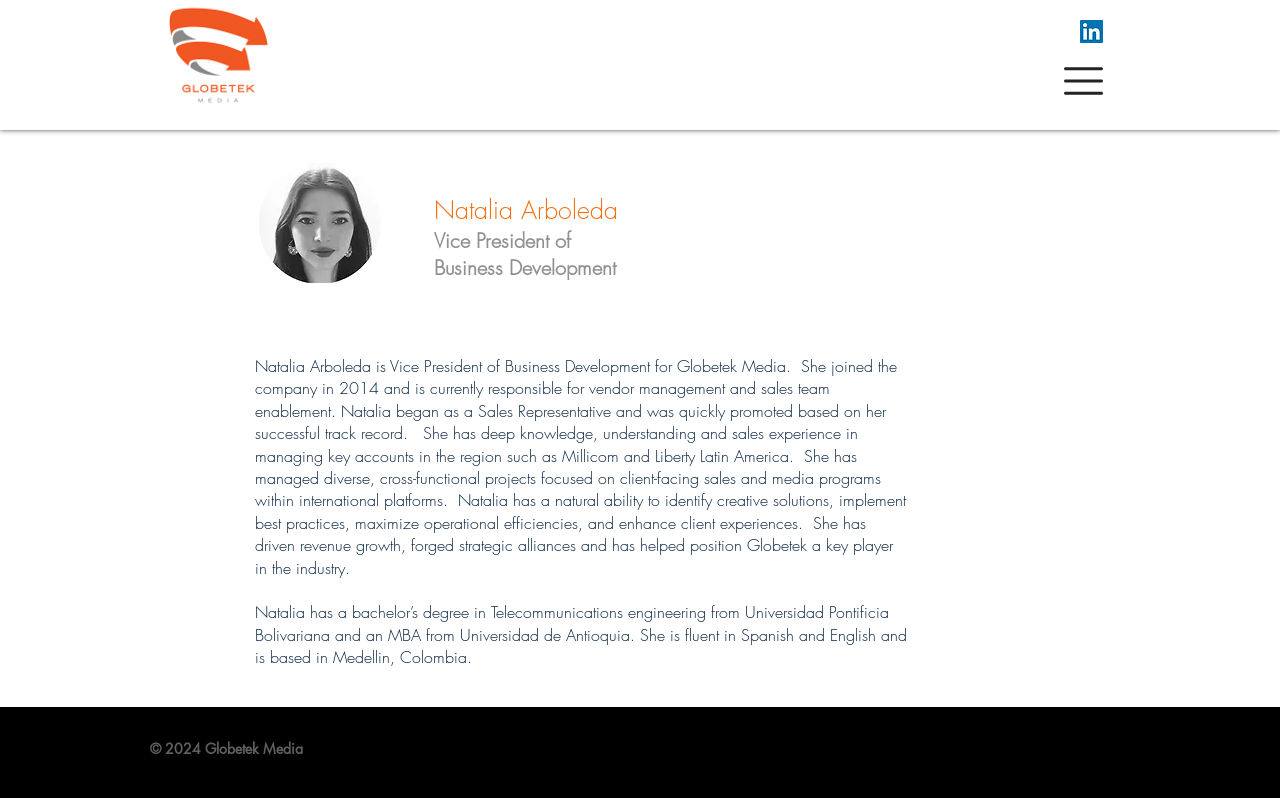Provide a brief response to the question below using one word or phrase:
What company does Natalia Arboleda work for?

Globetek Media